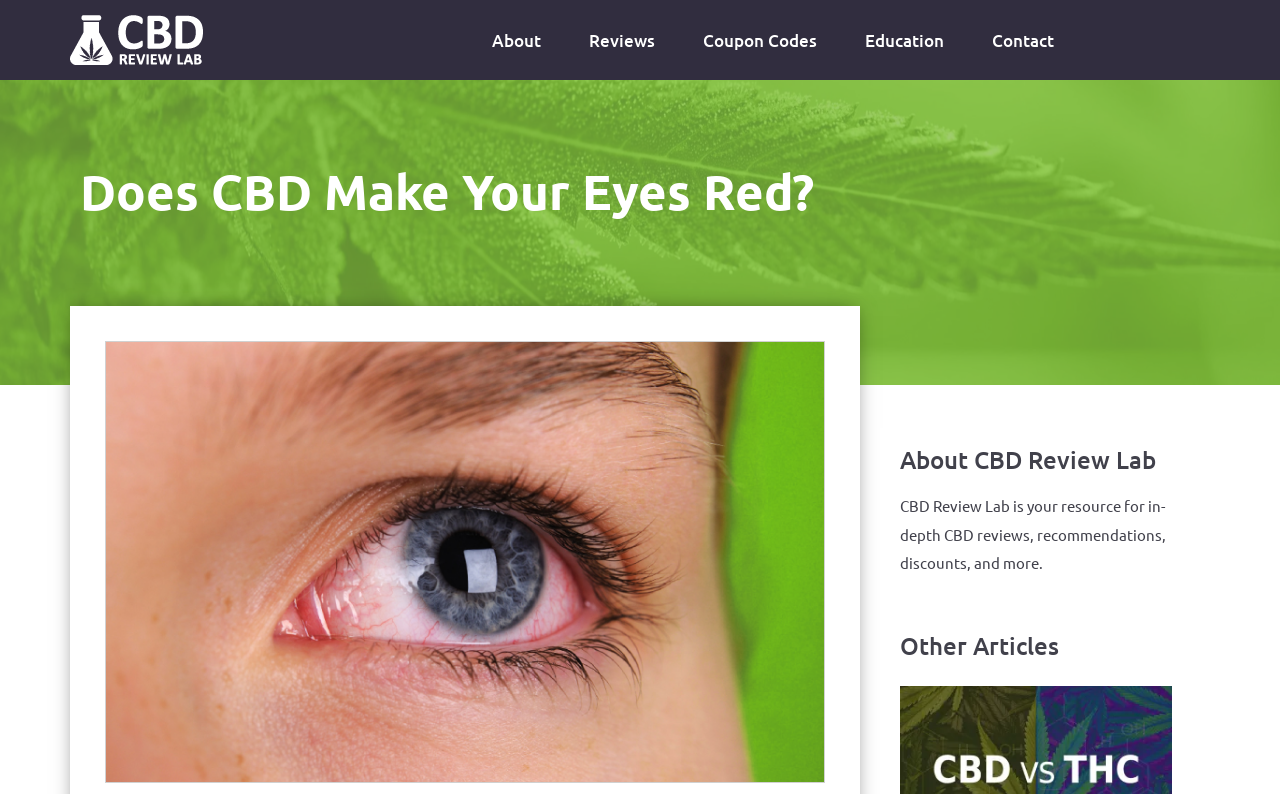How many main navigation links are there?
Answer the question with a detailed explanation, including all necessary information.

The main navigation links are located at the top of the webpage, and they are 'About', 'Reviews', 'Coupon Codes', 'Education', and 'Contact'. These links are arranged horizontally, and their bounding box coordinates indicate their positions on the webpage.